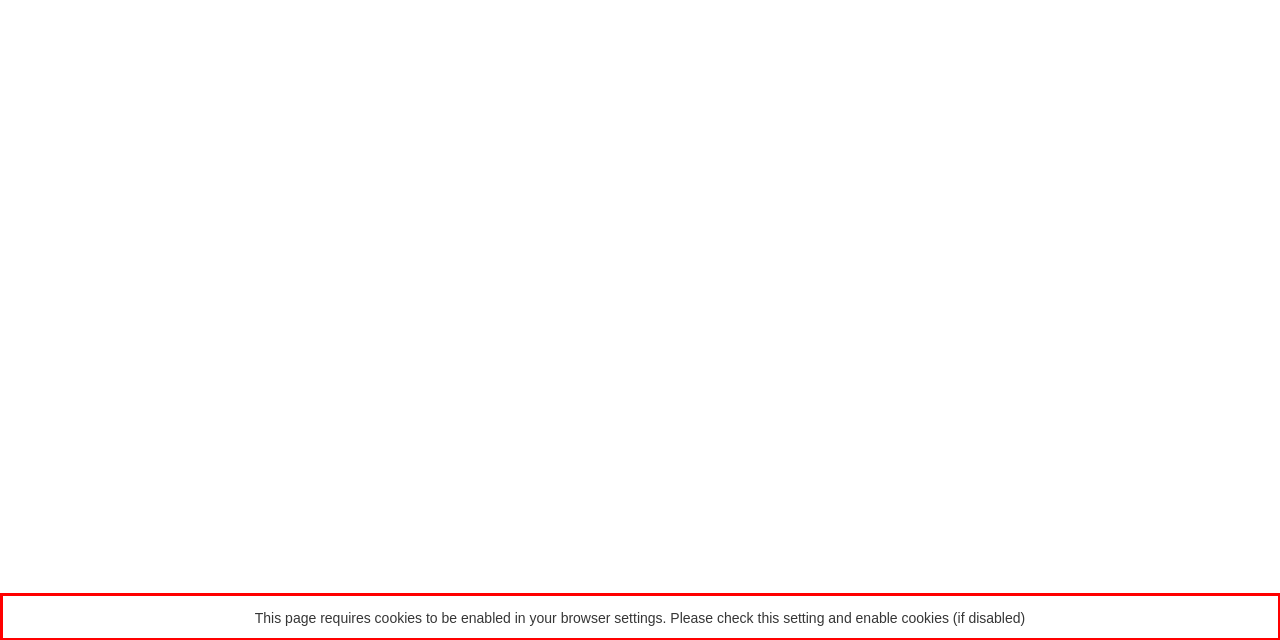Please identify the text within the red rectangular bounding box in the provided webpage screenshot.

This page requires cookies to be enabled in your browser settings. Please check this setting and enable cookies (if disabled)